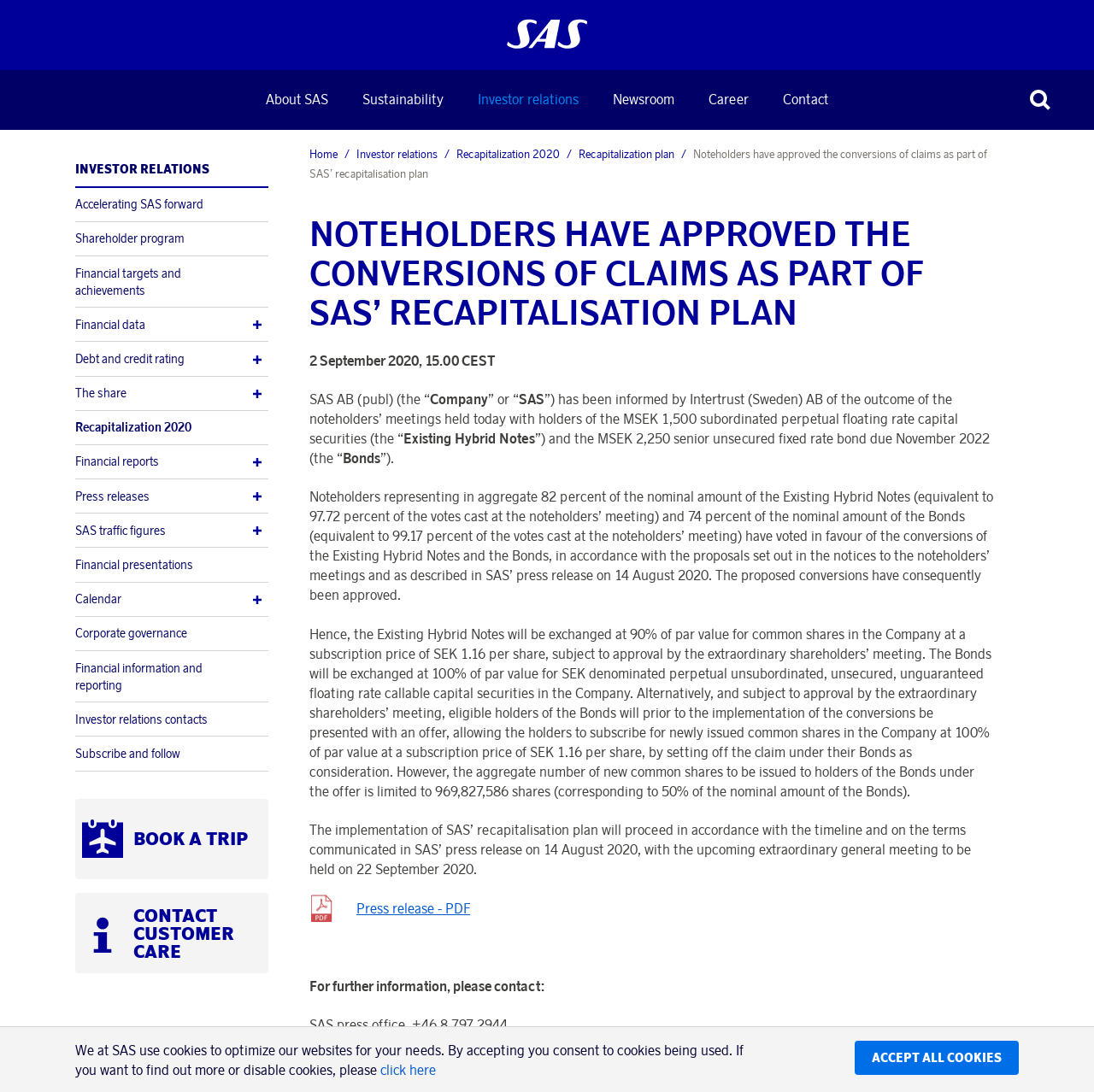Find the primary header on the webpage and provide its text.

NOTEHOLDERS HAVE APPROVED THE CONVERSIONS OF CLAIMS AS PART OF SAS’ RECAPITALISATION PLAN